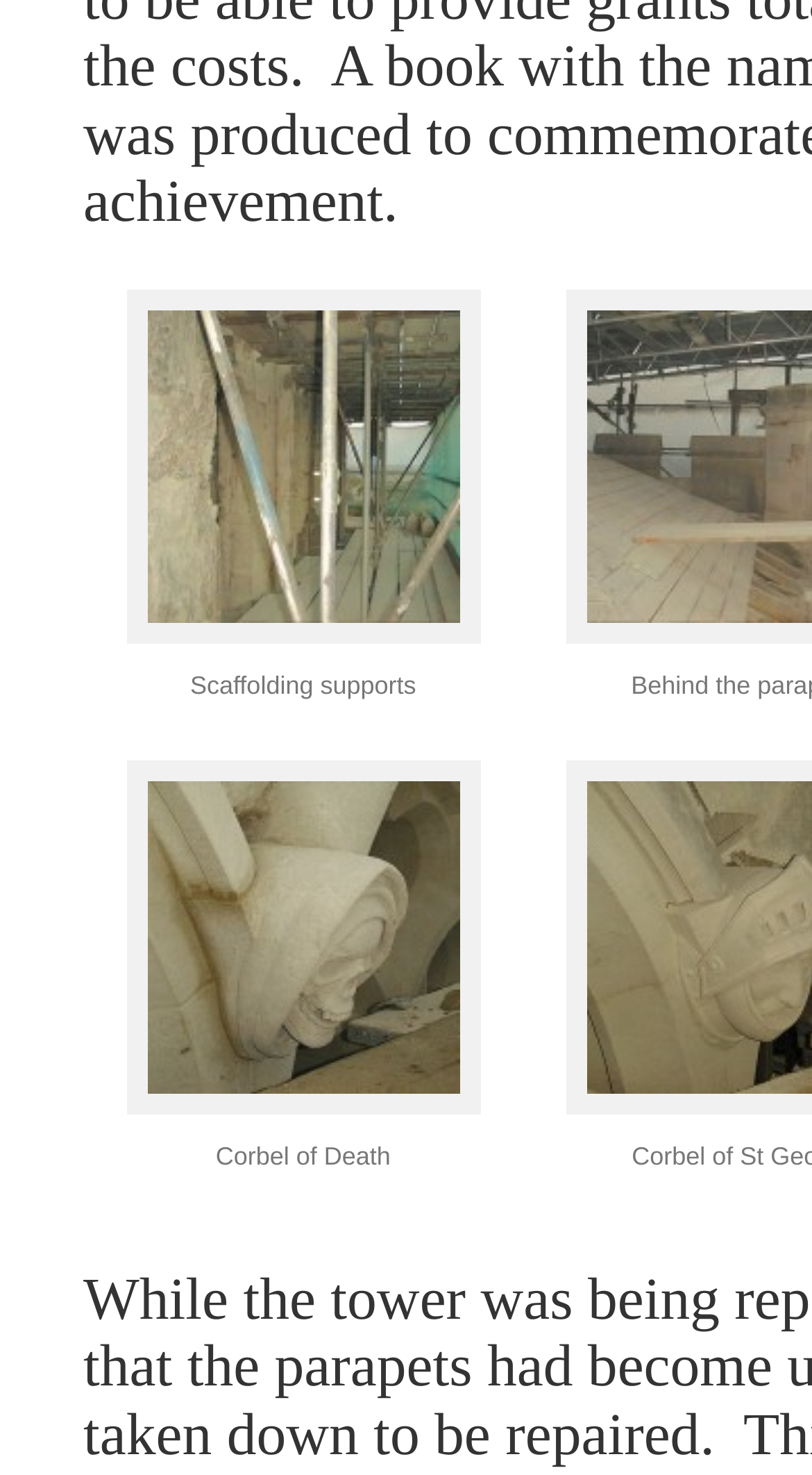How many links are on this webpage?
Identify the answer in the screenshot and reply with a single word or phrase.

2